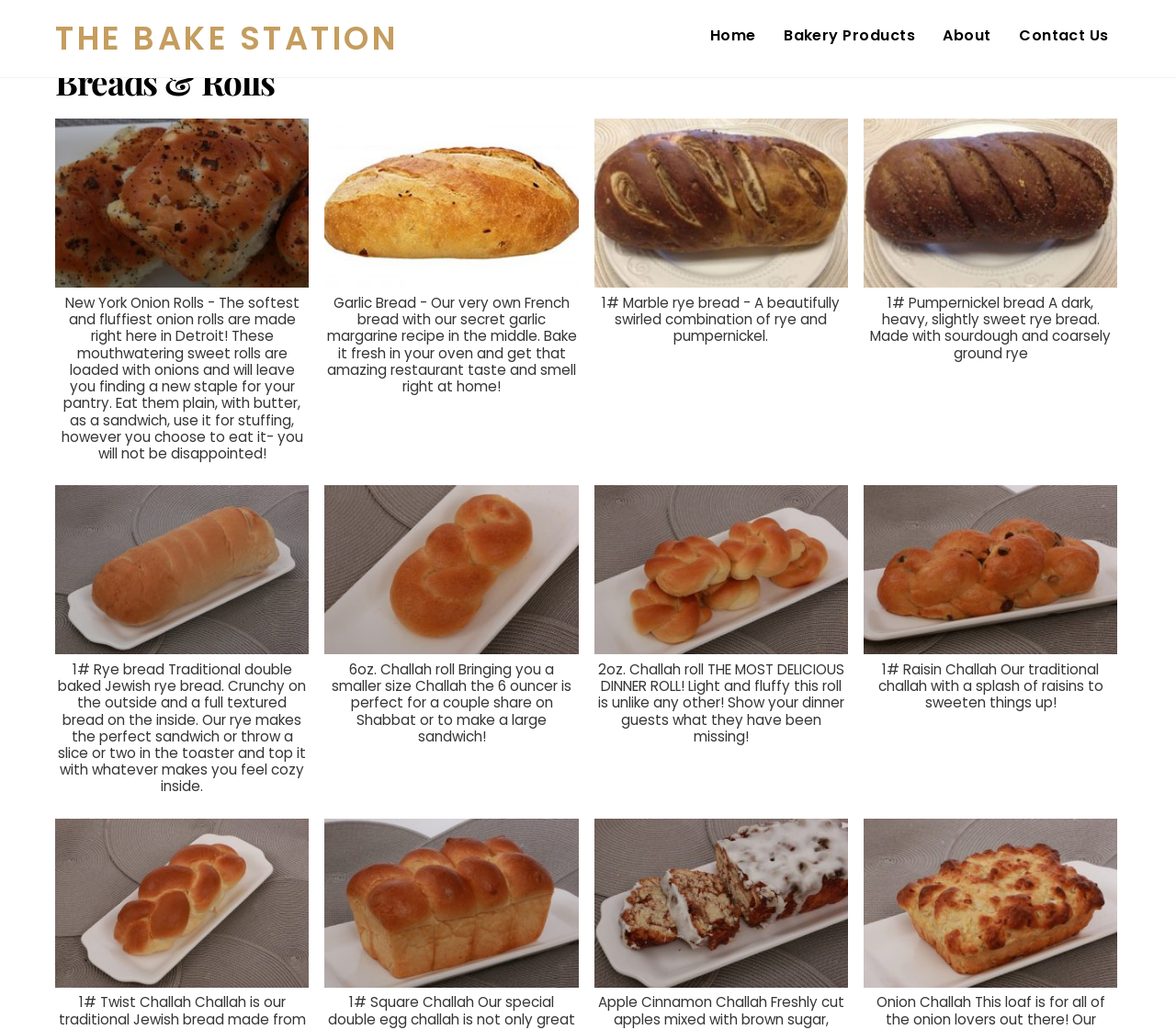How many types of breads are displayed on this webpage?
Look at the image and construct a detailed response to the question.

By carefully examining the webpage content, I can count at least 9 different types of breads and rolls, including New York Onion Rolls, Garlic Bread, Marble Rye Bread, Pumpernickel Bread, Rye Bread, Challah Roll, and more. There might be more, but I can confirm at least 9.